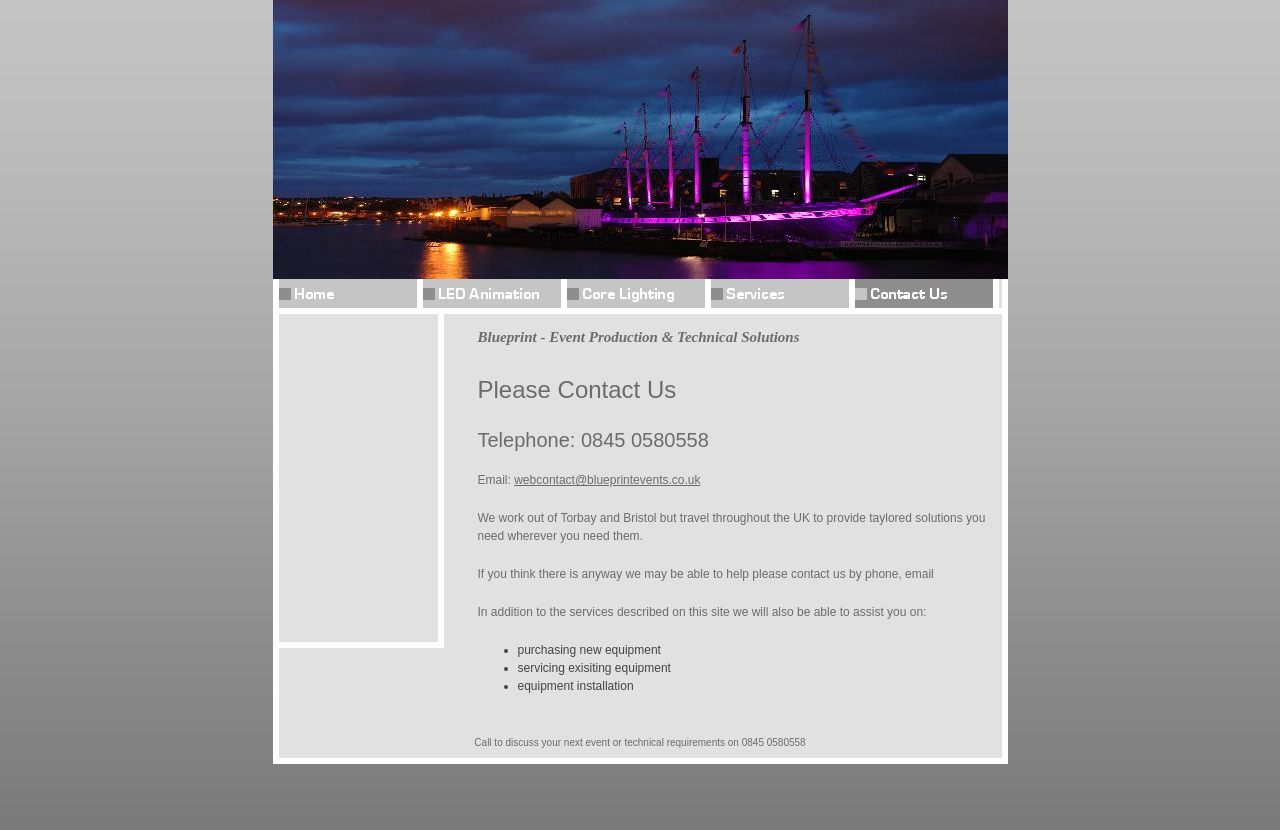Summarize the webpage with intricate details.

The webpage is about Blueprint Events, an event services company based in Bristol and the South West. At the top, there are five links aligned horizontally, taking up about a quarter of the page's width. Below these links, there is a brief company description, "Blueprint - Event Production & Technical Solutions". 

The main content of the page is divided into sections. The first section is headed by "Please Contact Us" and provides the company's telephone number, "0845 0580558". Below this, there is an "Email" label followed by a link to the company's email address, "webcontact@blueprintevents.co.uk". 

The next section describes the company's services, stating that they work out of Torbay and Bristol but travel throughout the UK to provide tailored solutions. It also encourages visitors to contact them if they think the company can help with their event or technical needs. 

Following this, there is a list of additional services the company can assist with, marked by bullet points. These services include purchasing new equipment, servicing existing equipment, and equipment installation. 

At the bottom of the page, there is a call-to-action, encouraging visitors to discuss their next event or technical requirements with the company by calling the provided telephone number, "0845 0580558".